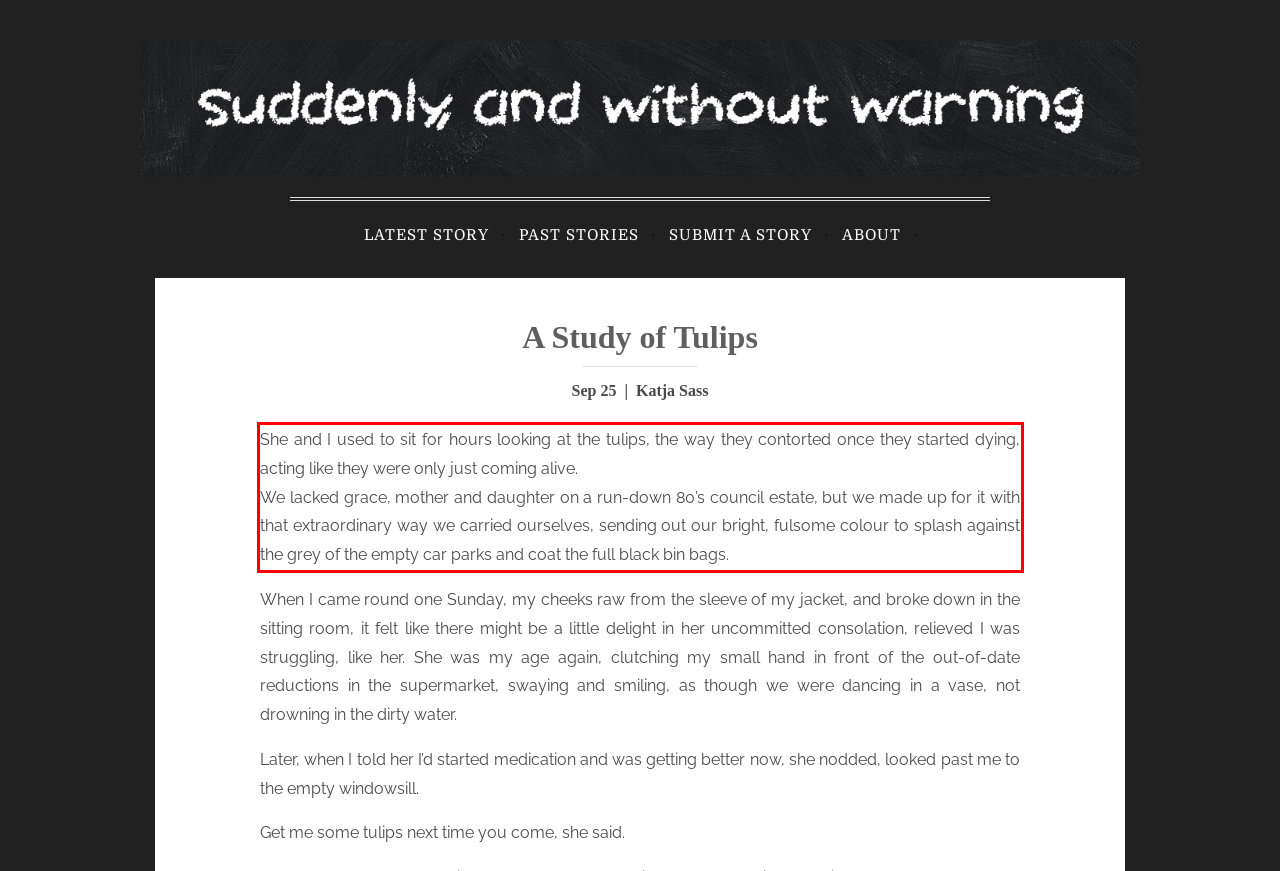You are given a screenshot showing a webpage with a red bounding box. Perform OCR to capture the text within the red bounding box.

She and I used to sit for hours looking at the tulips, the way they contorted once they started dying, acting like they were only just coming alive. We lacked grace, mother and daughter on a run-down 80’s council estate, but we made up for it with that extraordinary way we carried ourselves, sending out our bright, fulsome colour to splash against the grey of the empty car parks and coat the full black bin bags.